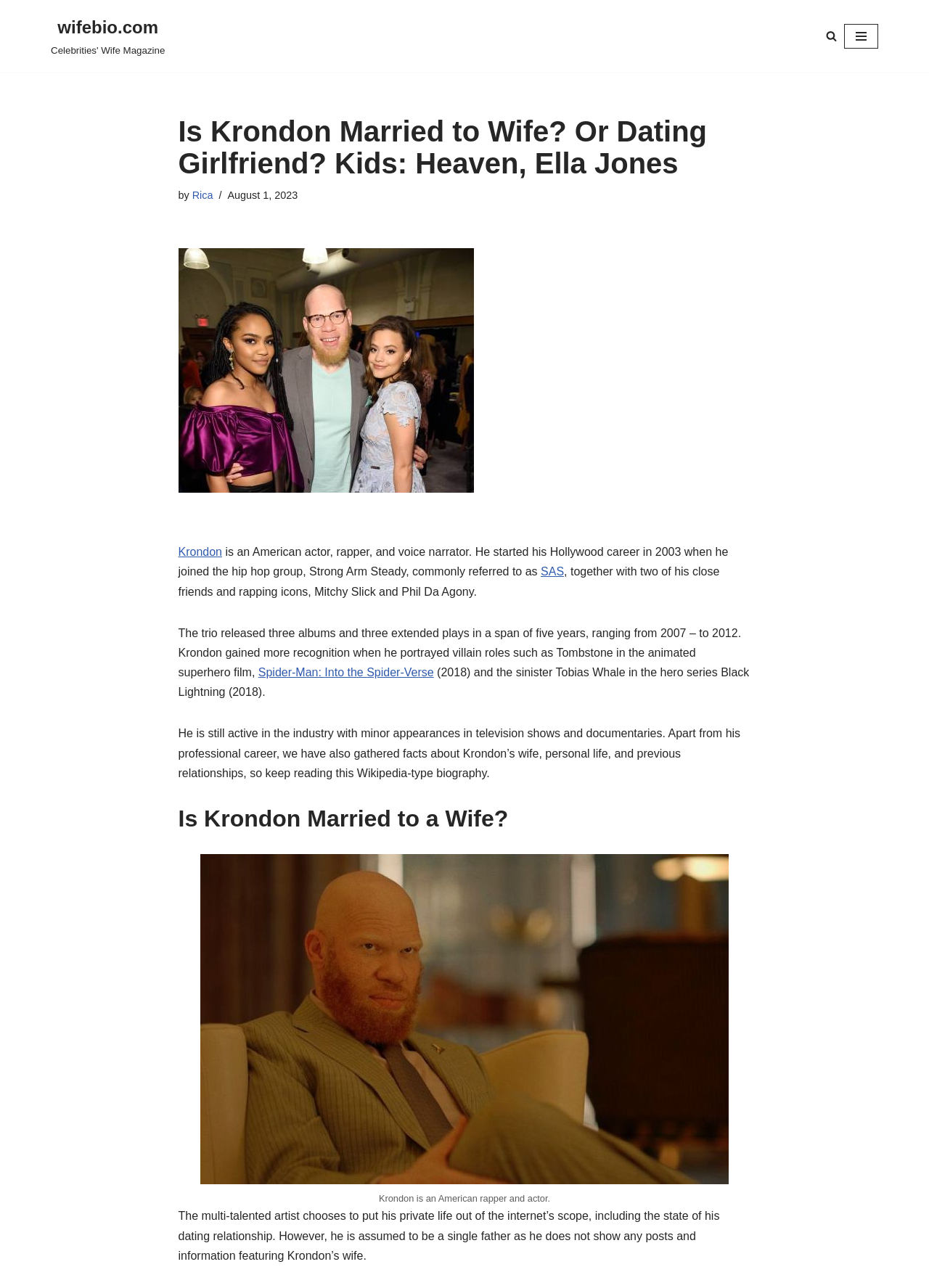Answer the question using only one word or a concise phrase: What is Krondon's profession?

Actor, rapper, and voice narrator